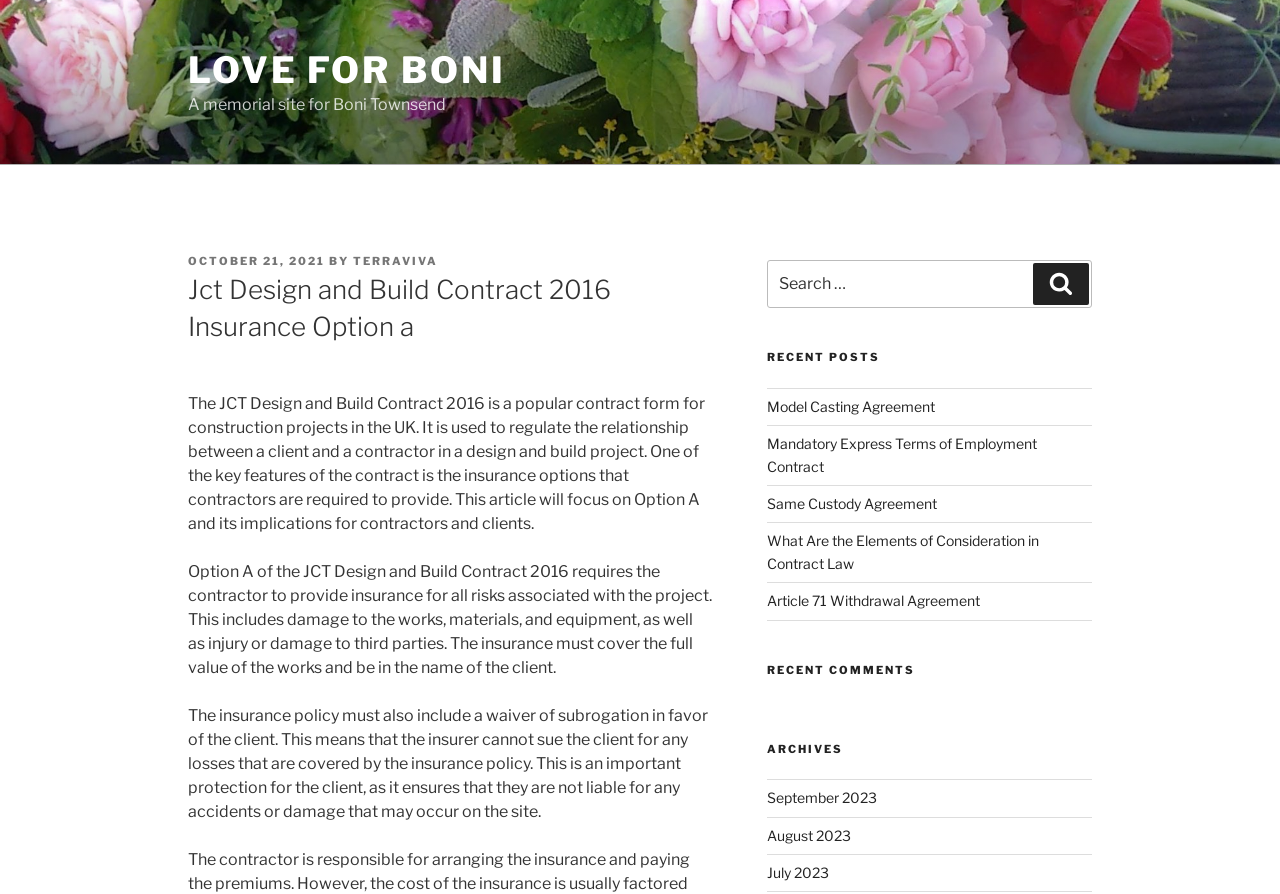What type of posts are listed under 'RECENT POSTS'?
Look at the image and provide a short answer using one word or a phrase.

Contract-related posts